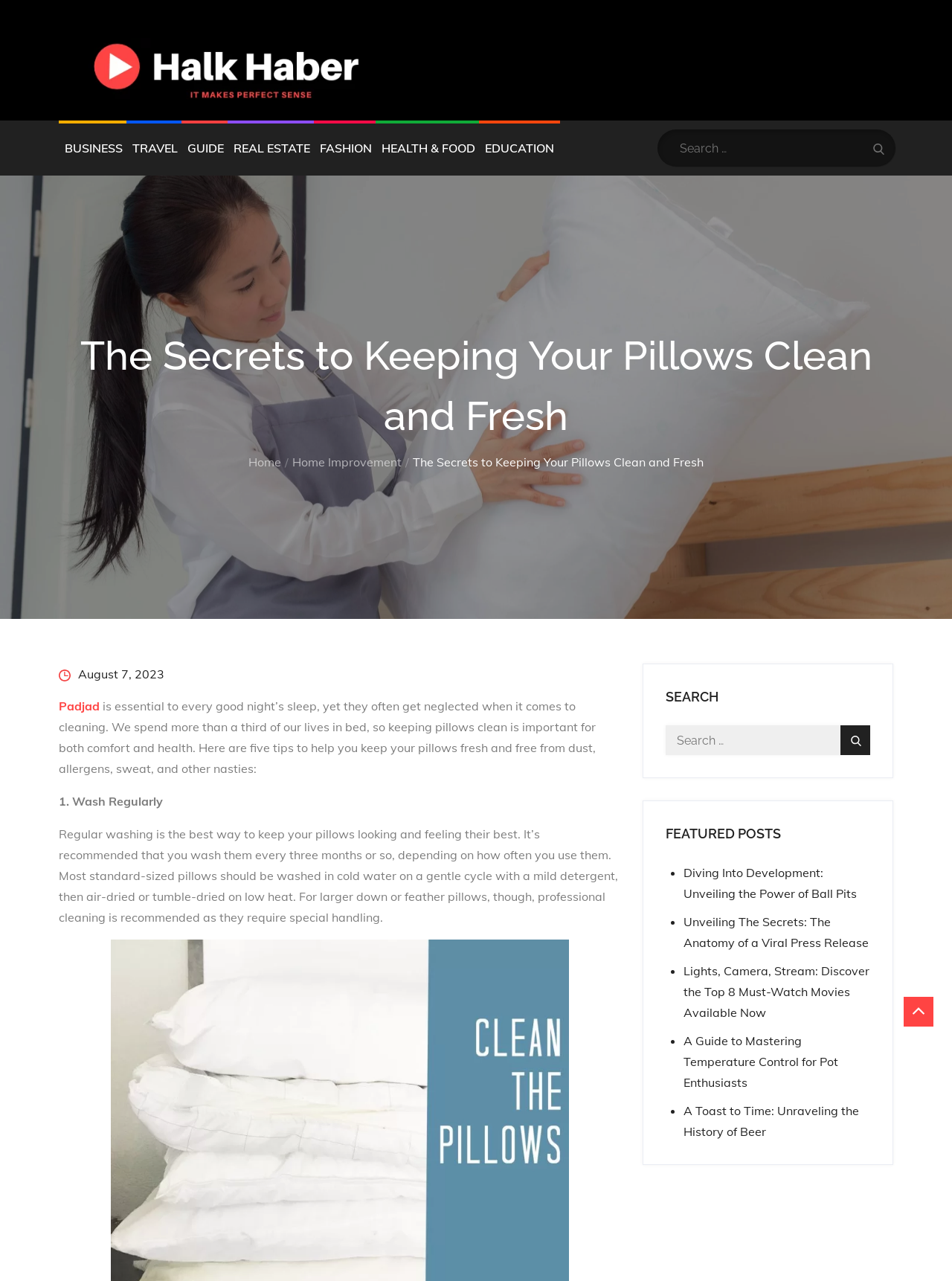What is the title of the first featured post?
Your answer should be a single word or phrase derived from the screenshot.

Diving Into Development: Unveiling the Power of Ball Pits